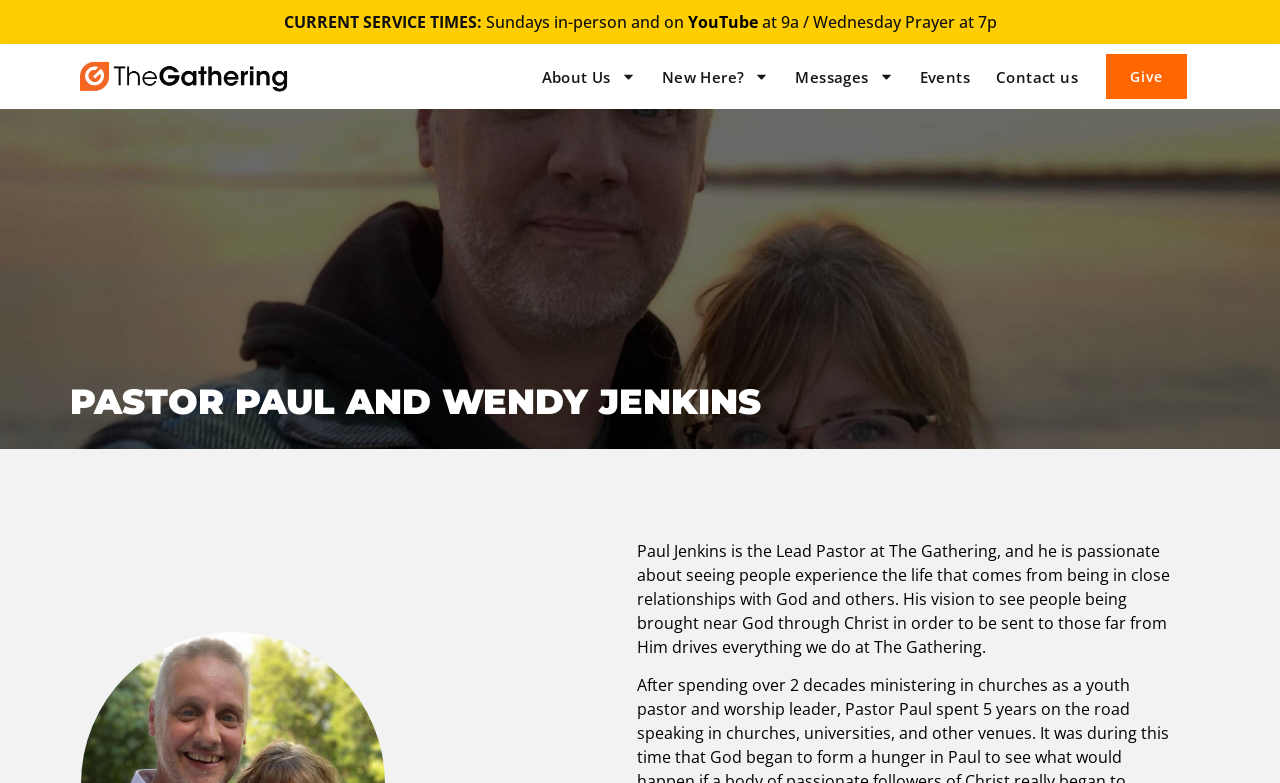Respond with a single word or phrase for the following question: 
What is the purpose of The Gathering?

To bring people near God